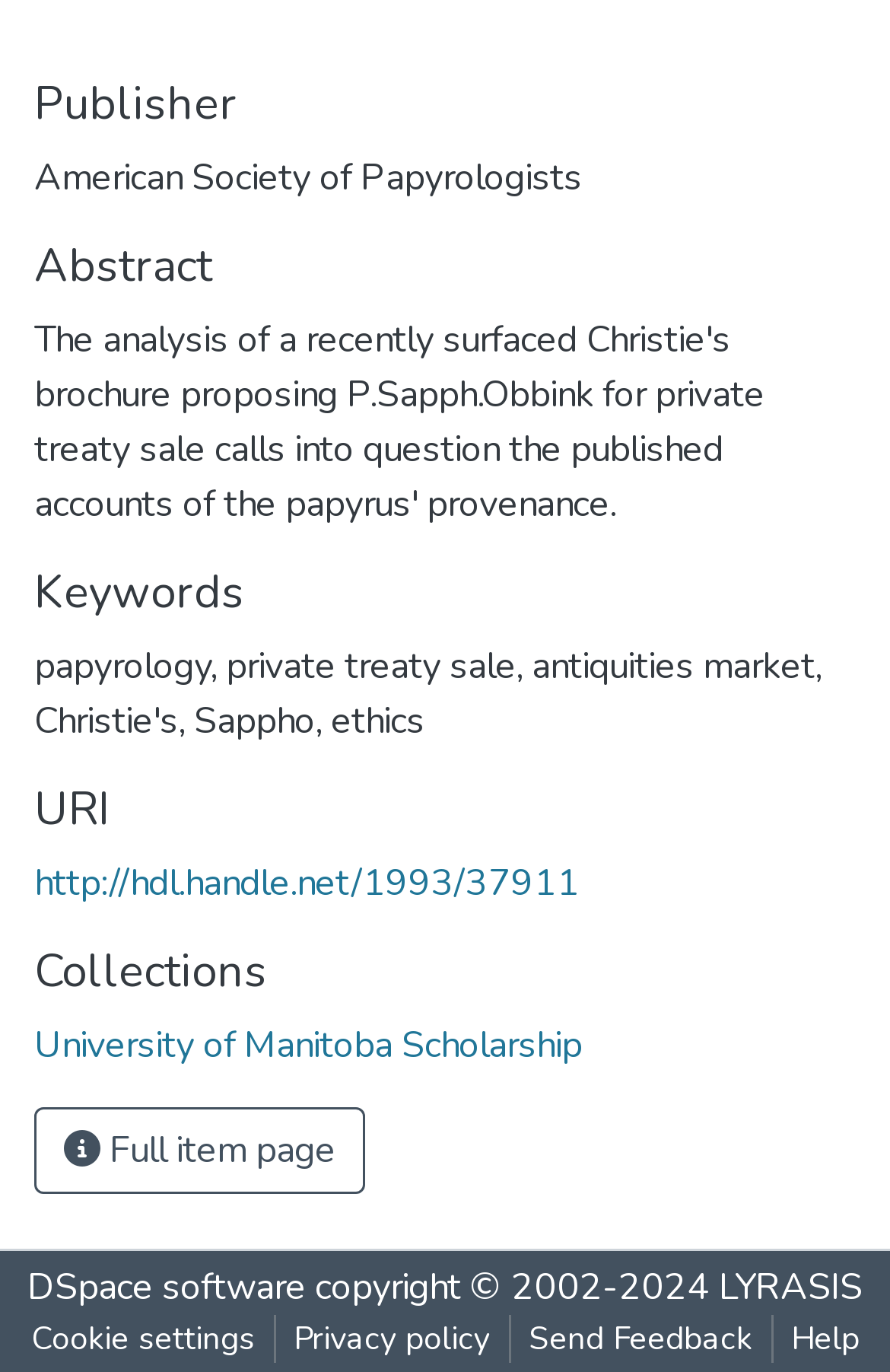Please identify the bounding box coordinates of where to click in order to follow the instruction: "Send feedback about the website".

[0.573, 0.959, 0.865, 0.994]